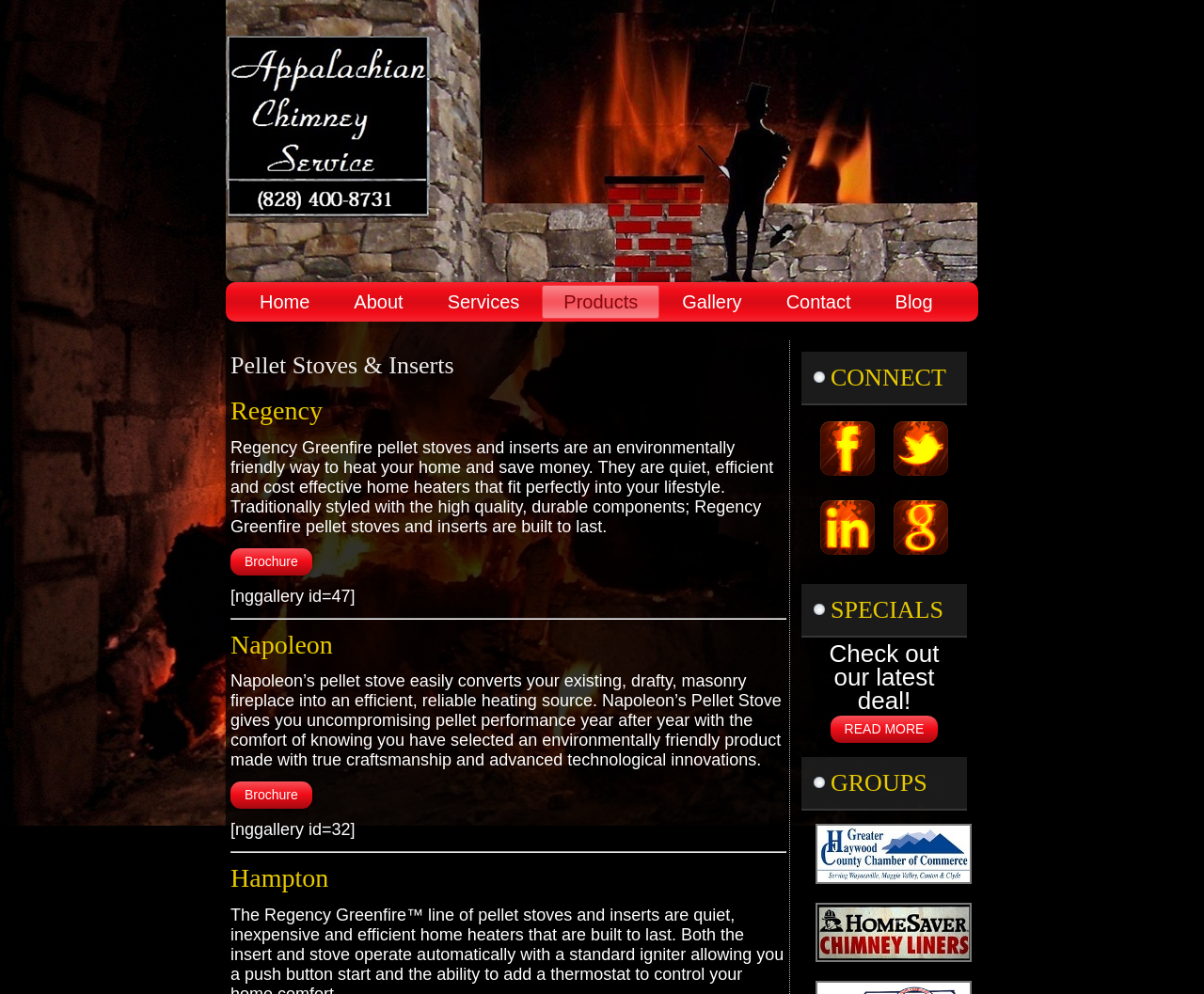Identify the bounding box of the HTML element described here: "READ MORE". Provide the coordinates as four float numbers between 0 and 1: [left, top, right, bottom].

[0.69, 0.72, 0.779, 0.748]